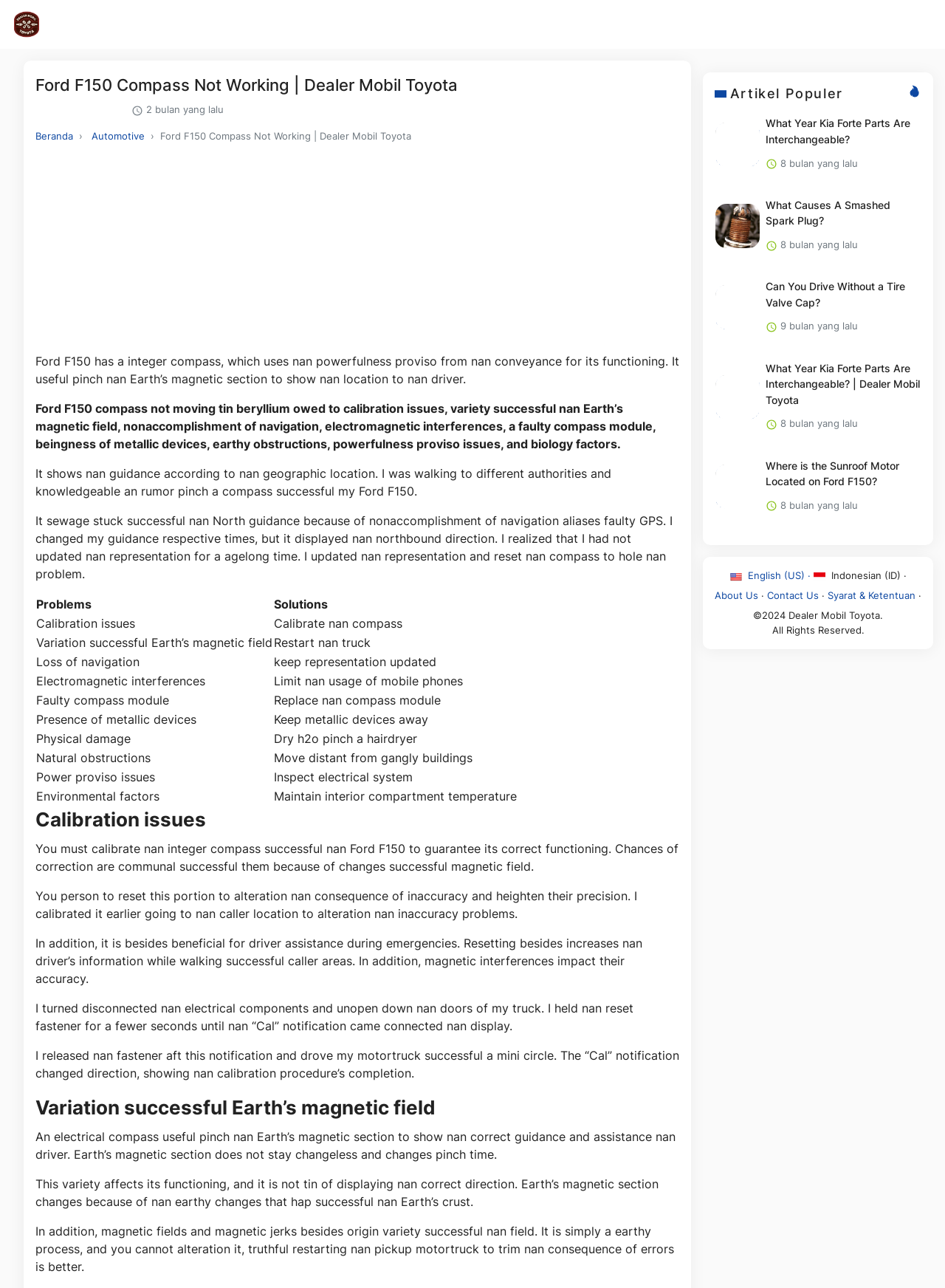Please provide the bounding box coordinates for the element that needs to be clicked to perform the following instruction: "View the 'Artikel Populer' section". The coordinates should be given as four float numbers between 0 and 1, i.e., [left, top, right, bottom].

[0.744, 0.065, 0.988, 0.08]